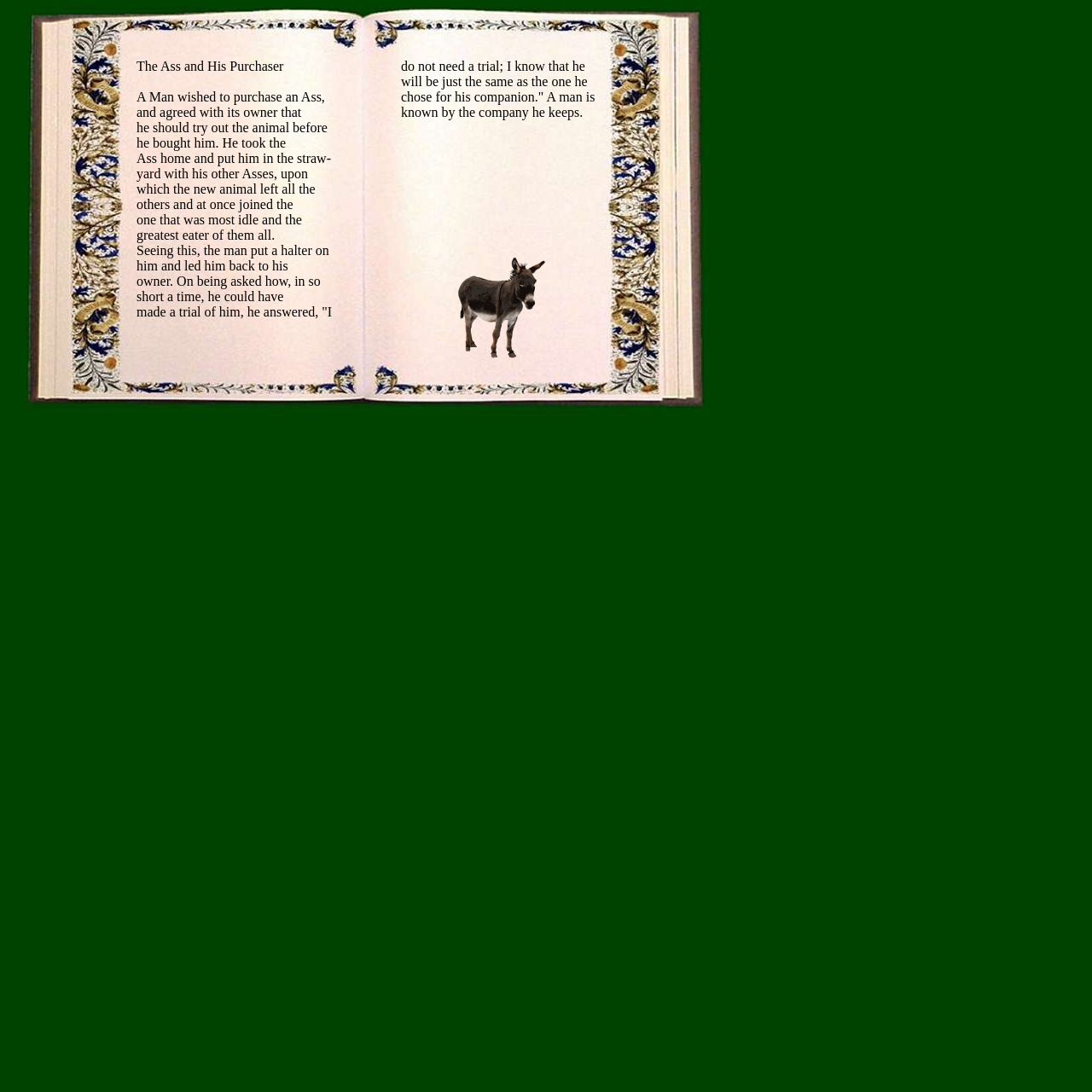Look at the image and answer the question in detail:
What is the vertical position of the image relative to the text 'The Ass and His Purchaser'?

I compared the y1 and y2 coordinates of the image and the text 'The Ass and His Purchaser' to determine their vertical positions. The image has a smaller y1 value than the text, indicating that it is located above the text.